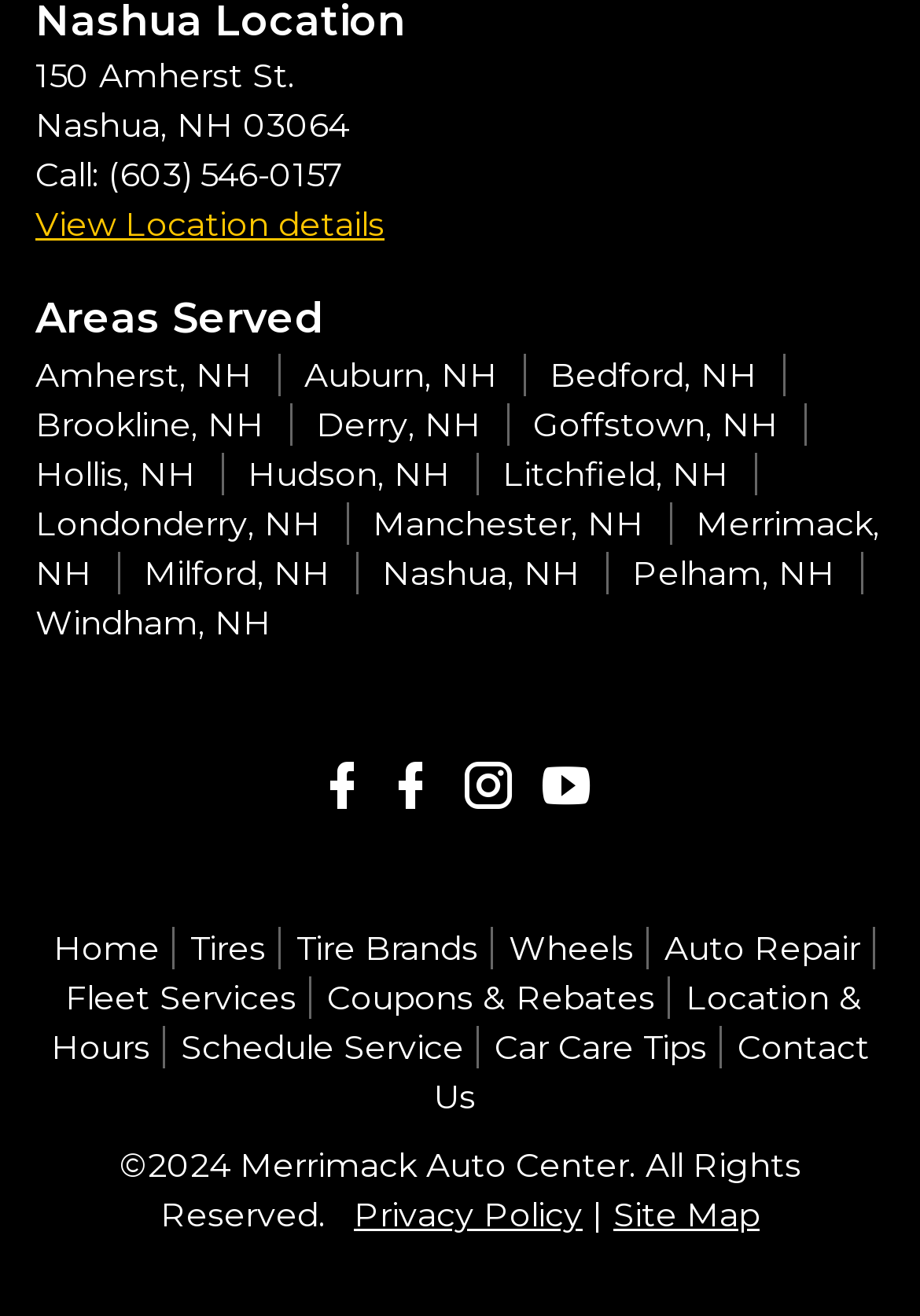What is the address of Merrimack Auto Center?
Answer the question in as much detail as possible.

I found the address by looking at the static text elements at the top of the webpage, which provide the street address, city, state, and zip code.